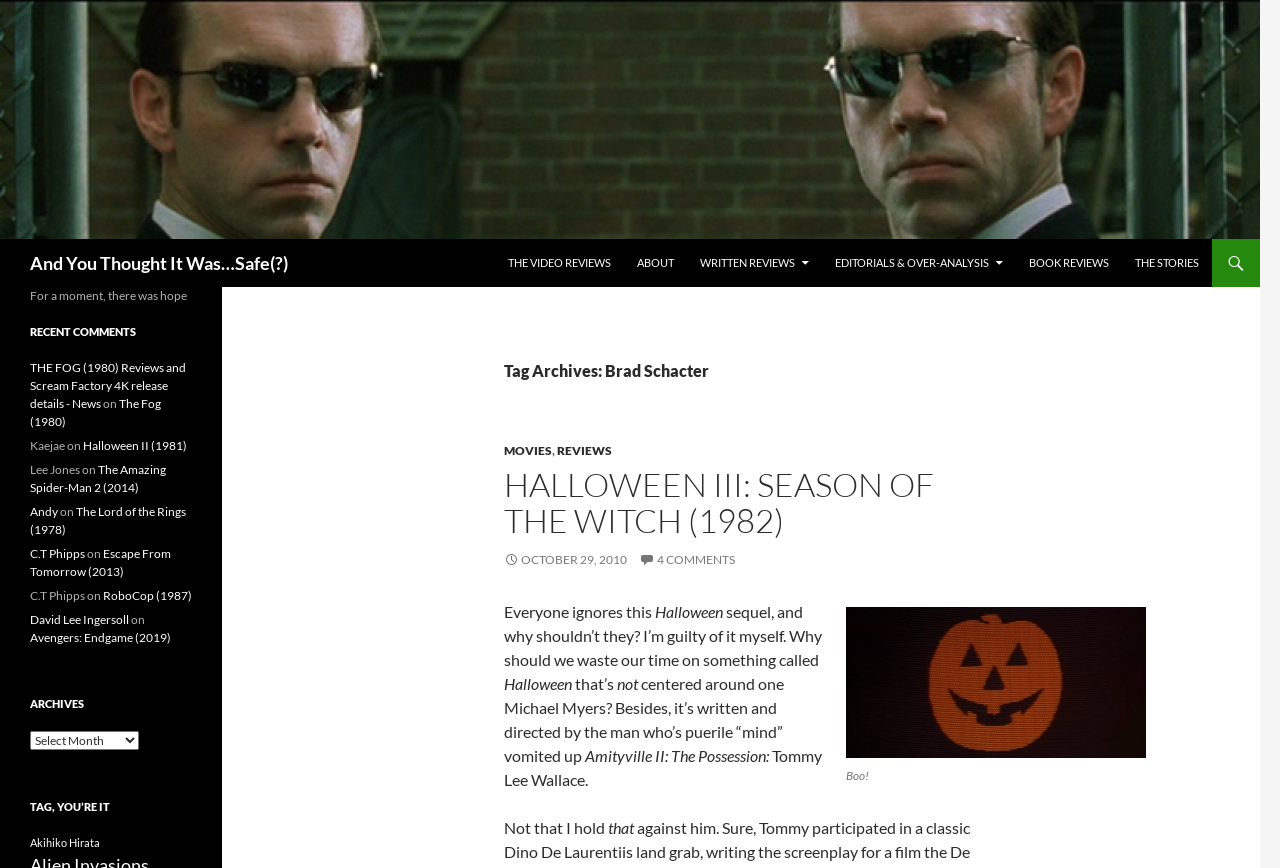What is the title of the current article?
We need a detailed and meticulous answer to the question.

I found the title of the current article by looking at the heading element with the text 'HALLOWEEN III: SEASON OF THE WITCH (1982)' which is a child of the element with the text 'Tag Archives: Brad Schacter'.